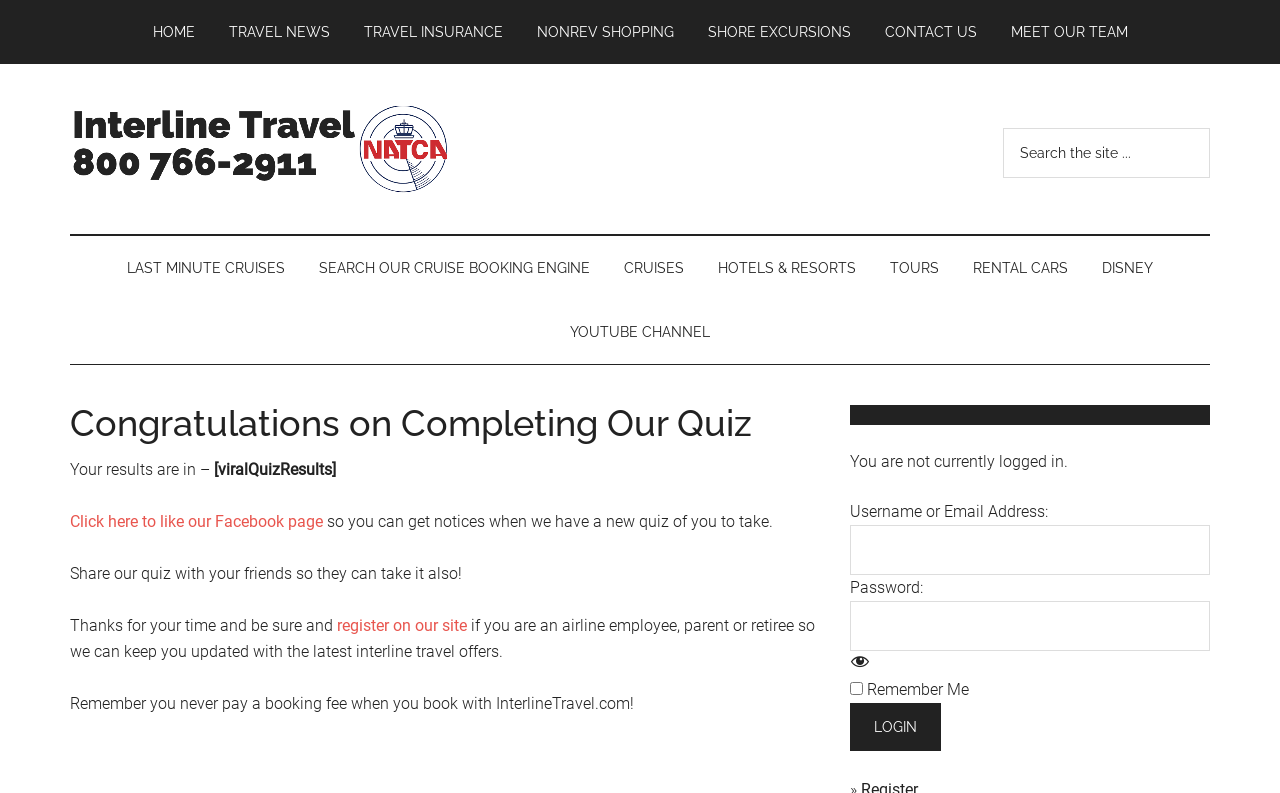Based on what you see in the screenshot, provide a thorough answer to this question: What is the purpose of the search box?

The search box is located at the top right corner of the webpage, and it allows users to search for specific content within the website. The placeholder text 'Search the site...' indicates that users can enter keywords or phrases to find relevant results.